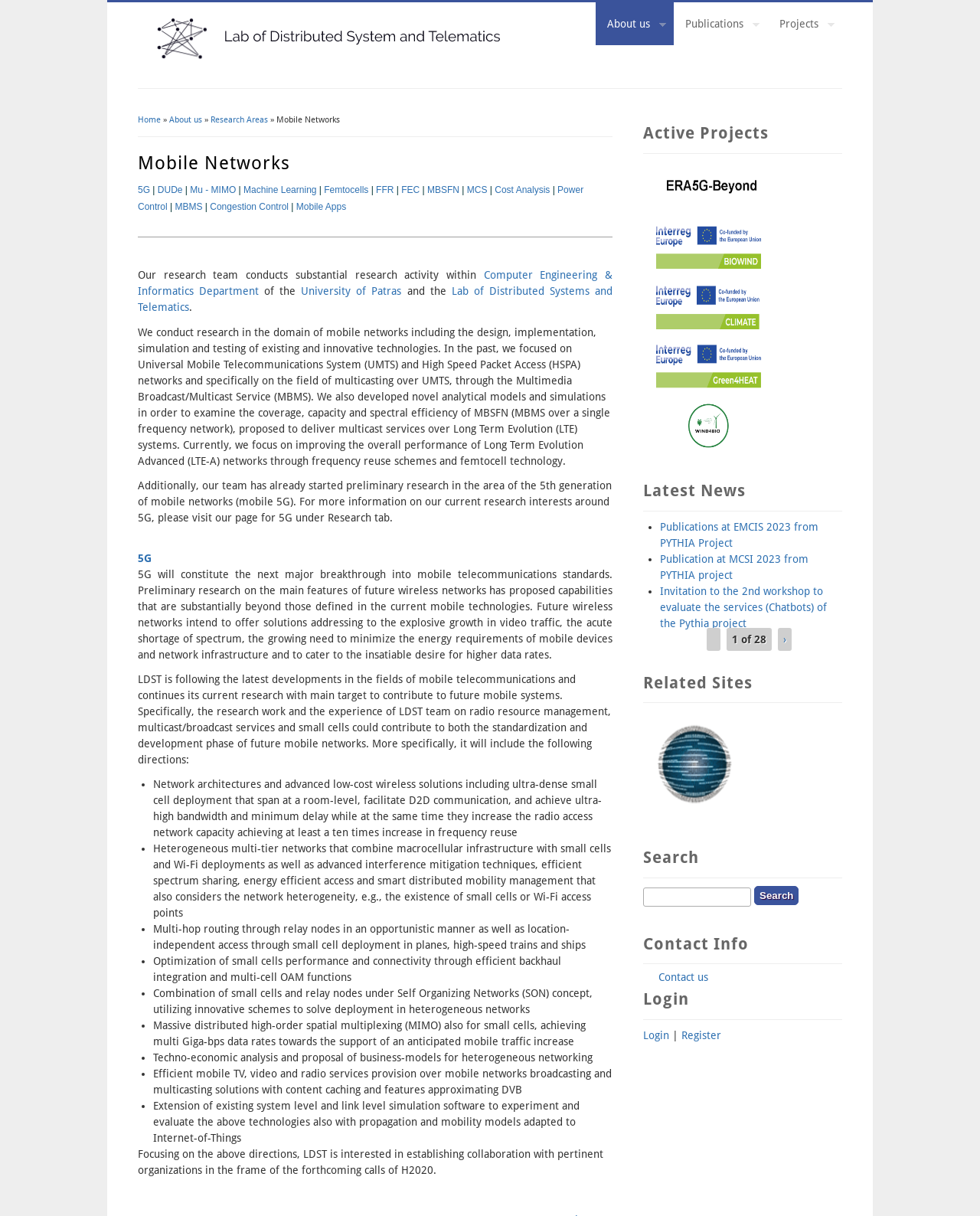Please identify the bounding box coordinates of the element's region that I should click in order to complete the following instruction: "Check the 'Latest News'". The bounding box coordinates consist of four float numbers between 0 and 1, i.e., [left, top, right, bottom].

[0.656, 0.394, 0.859, 0.42]